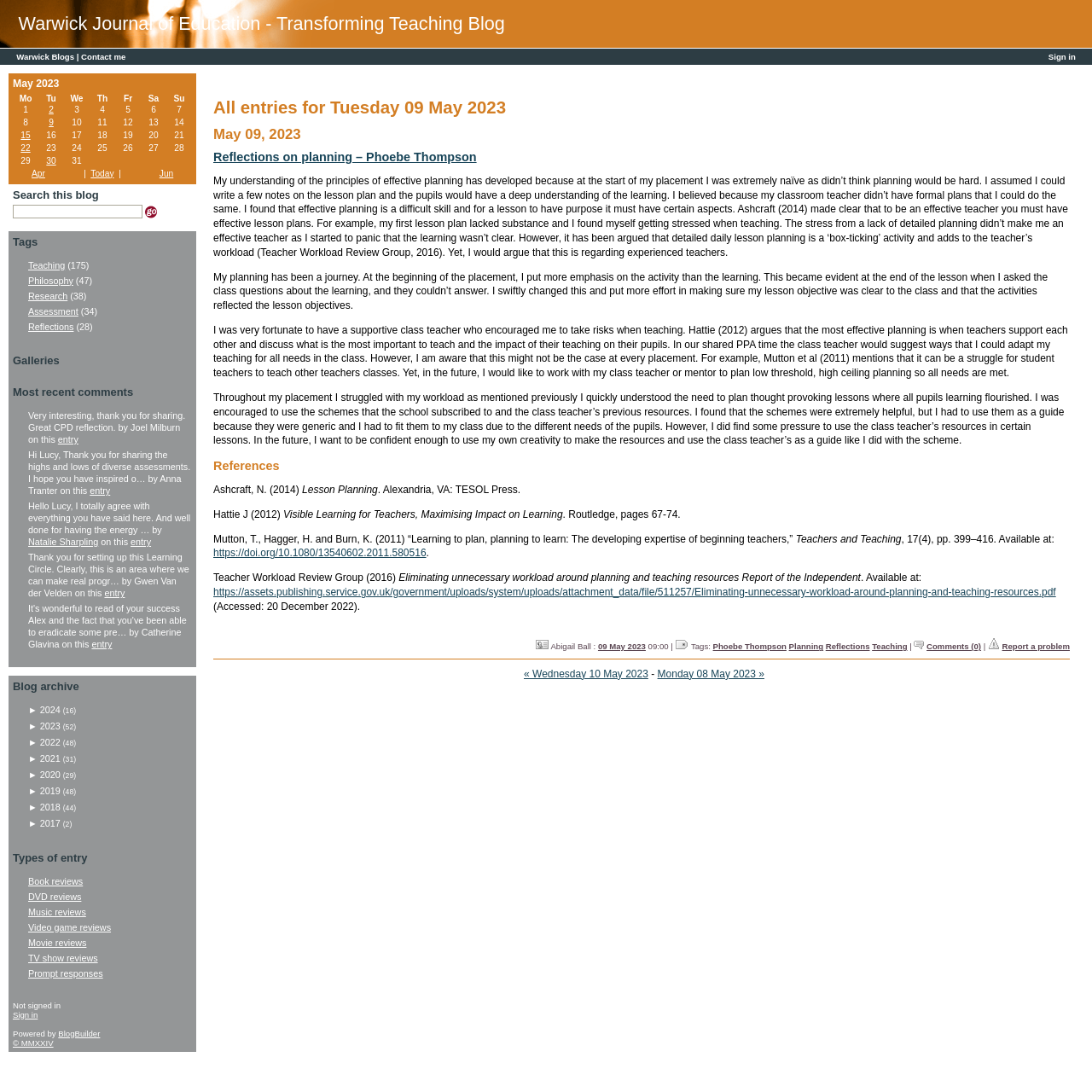For the given element description Reflections, determine the bounding box coordinates of the UI element. The coordinates should follow the format (top-left x, top-left y, bottom-right x, bottom-right y) and be within the range of 0 to 1.

[0.026, 0.294, 0.068, 0.304]